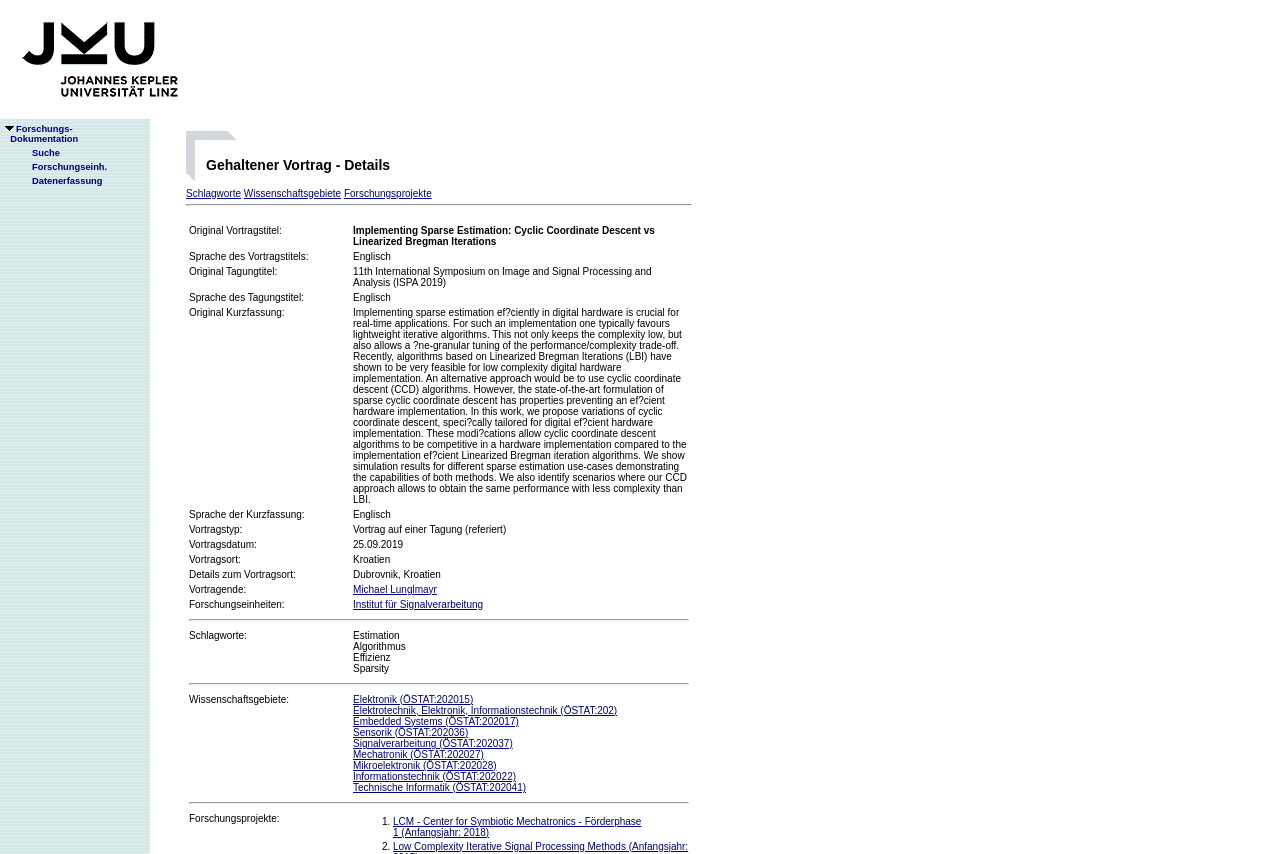Find the bounding box coordinates of the clickable region needed to perform the following instruction: "view research projects". The coordinates should be provided as four float numbers between 0 and 1, i.e., [left, top, right, bottom].

[0.269, 0.22, 0.337, 0.233]